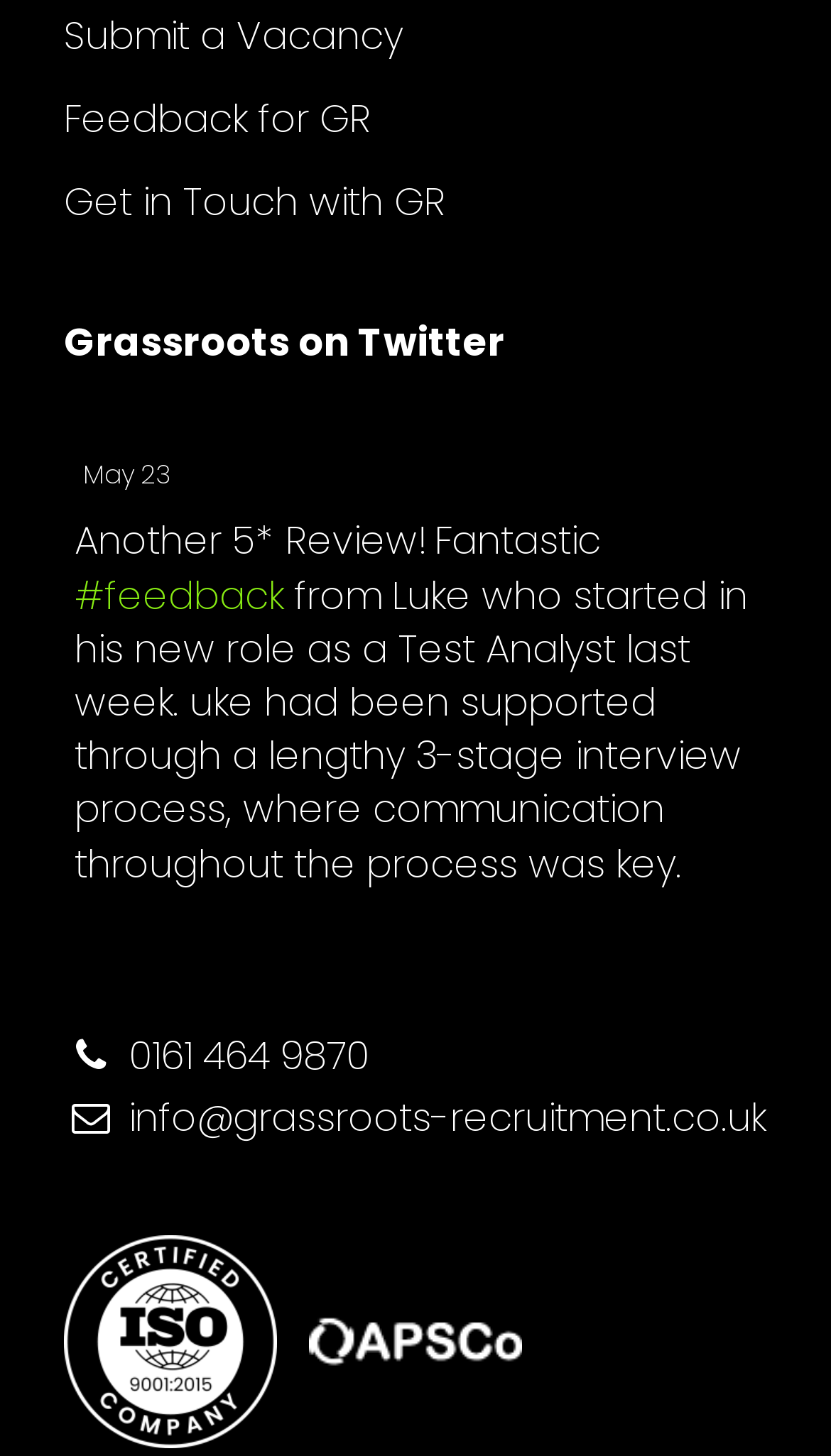Using the provided element description "#recruitmentprocess", determine the bounding box coordinates of the UI element.

[0.09, 0.687, 0.567, 0.724]